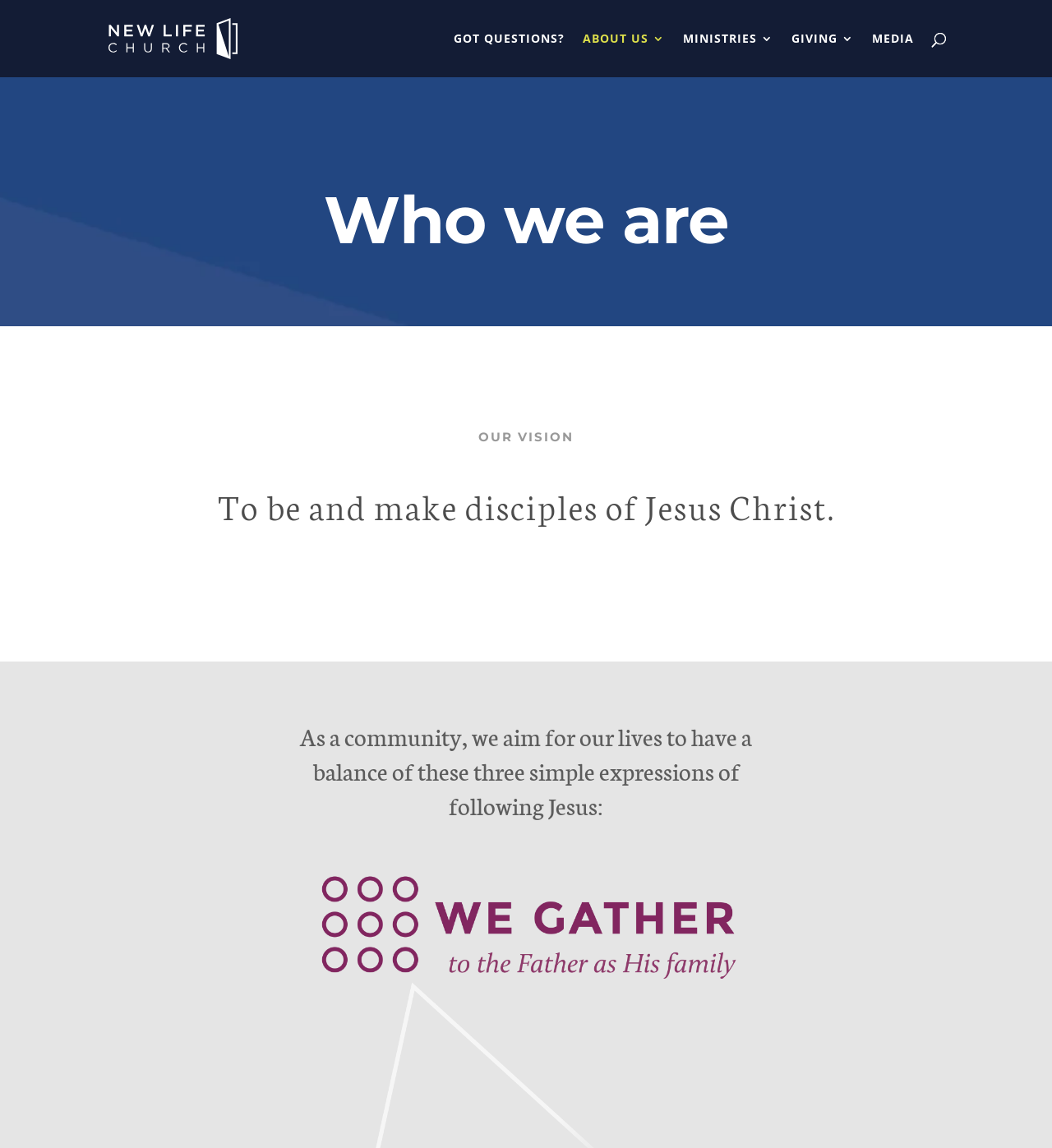What are the three simple expressions of following Jesus?
Look at the image and provide a short answer using one word or a phrase.

Not specified